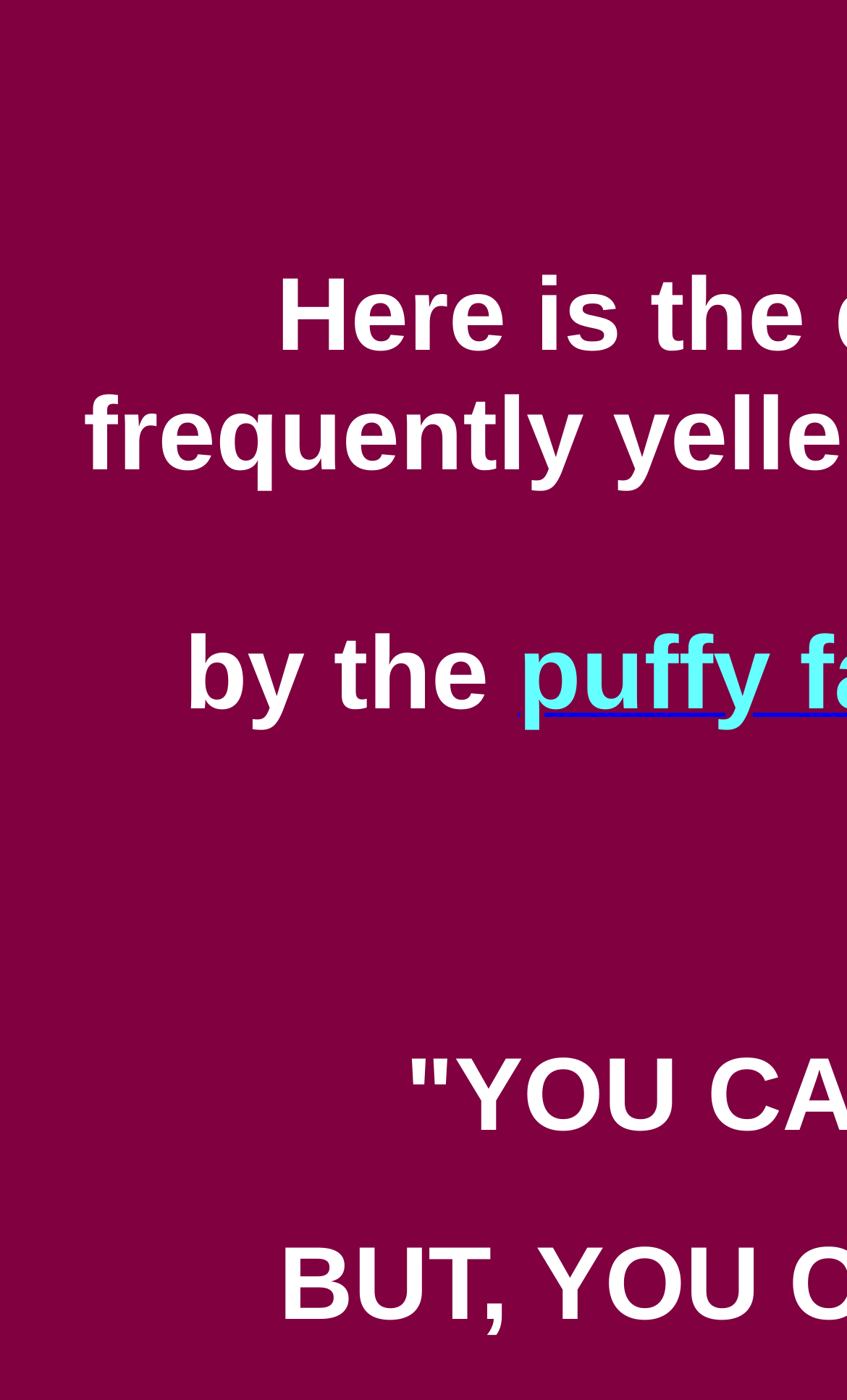Identify the main heading of the webpage and provide its text content.



Here is the dumb one liner most
frequently yelled at piano tuners at stop lights
by the puffy faced brat in the purple Camero: